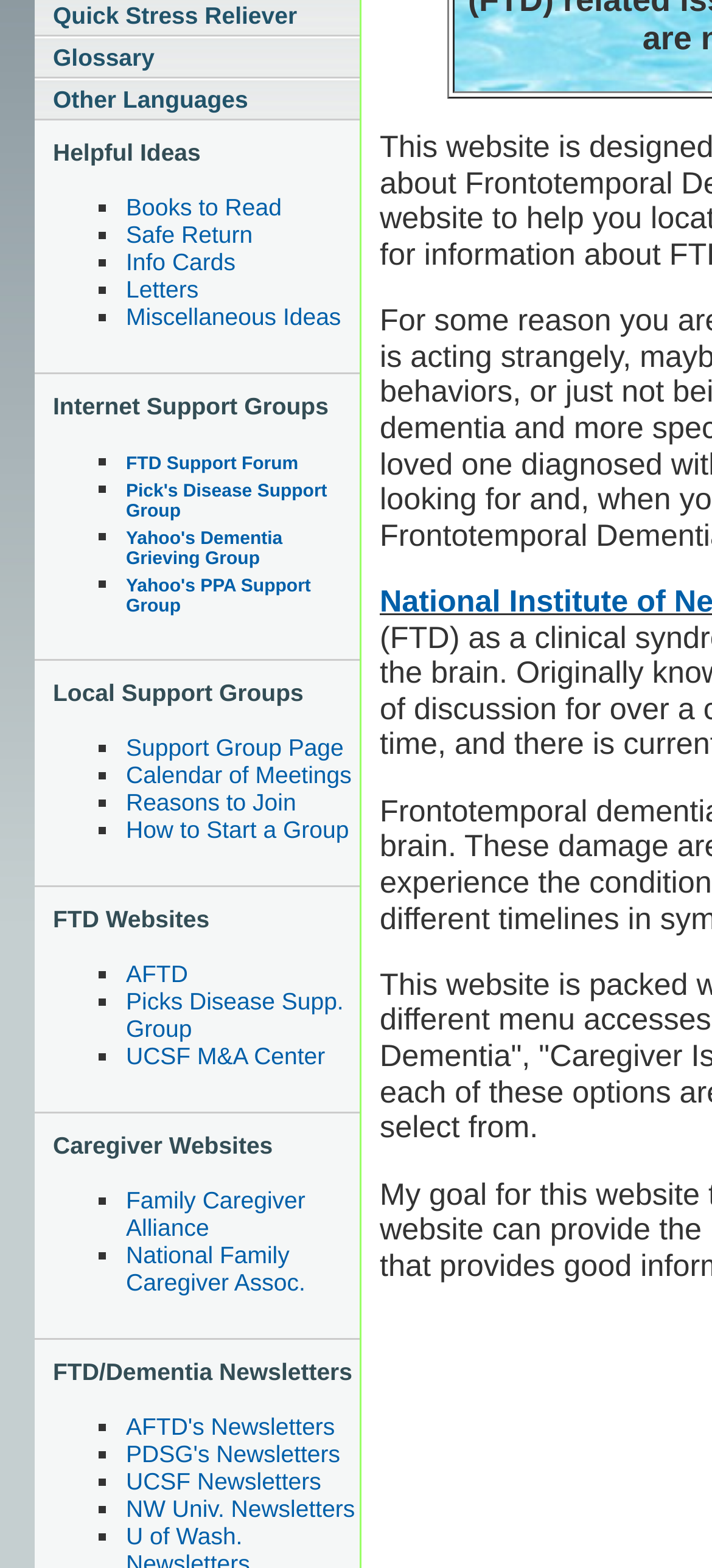Calculate the bounding box coordinates of the UI element given the description: "PDSG's Newsletters".

[0.177, 0.919, 0.505, 0.936]